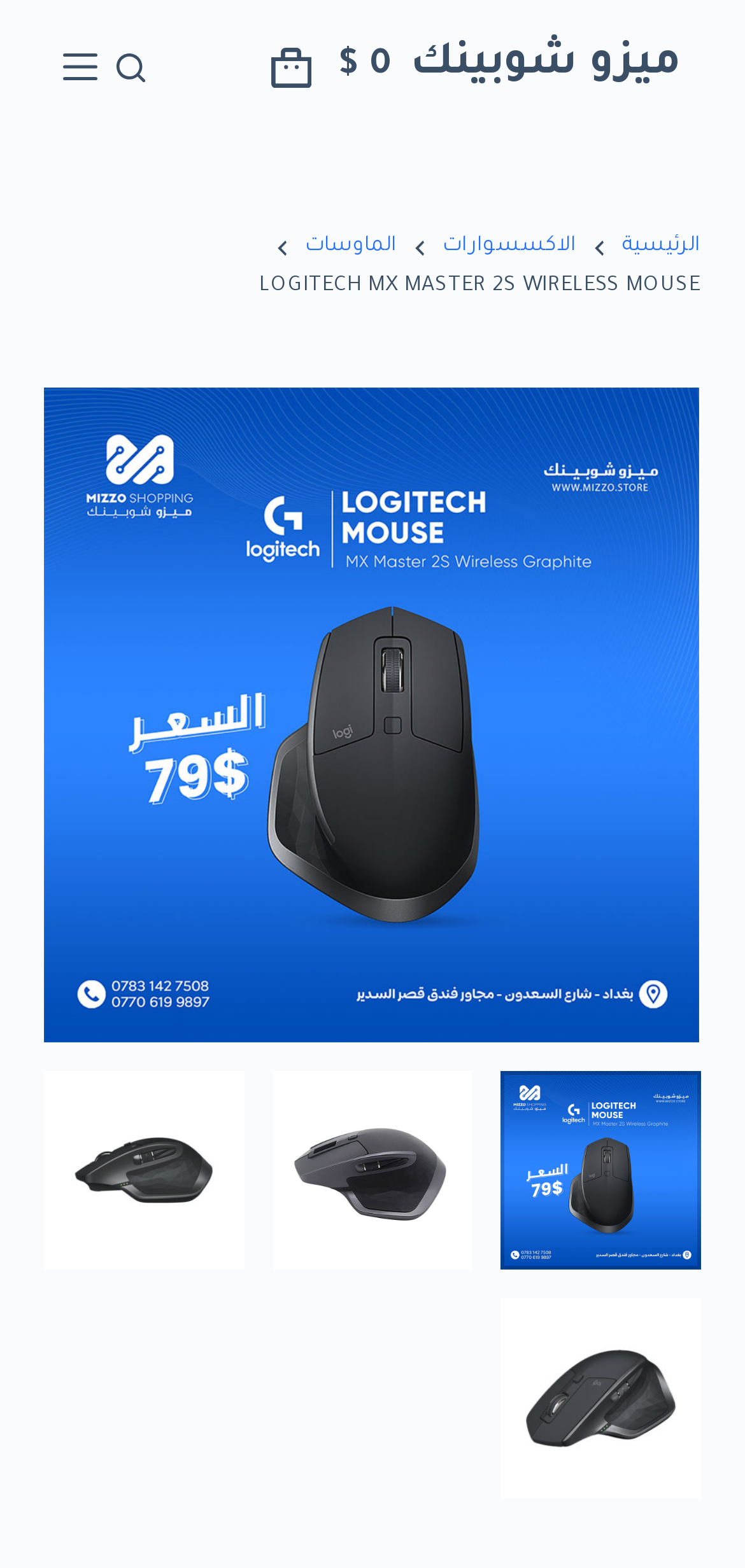Identify the bounding box coordinates necessary to click and complete the given instruction: "browse accessories".

[0.594, 0.146, 0.773, 0.17]